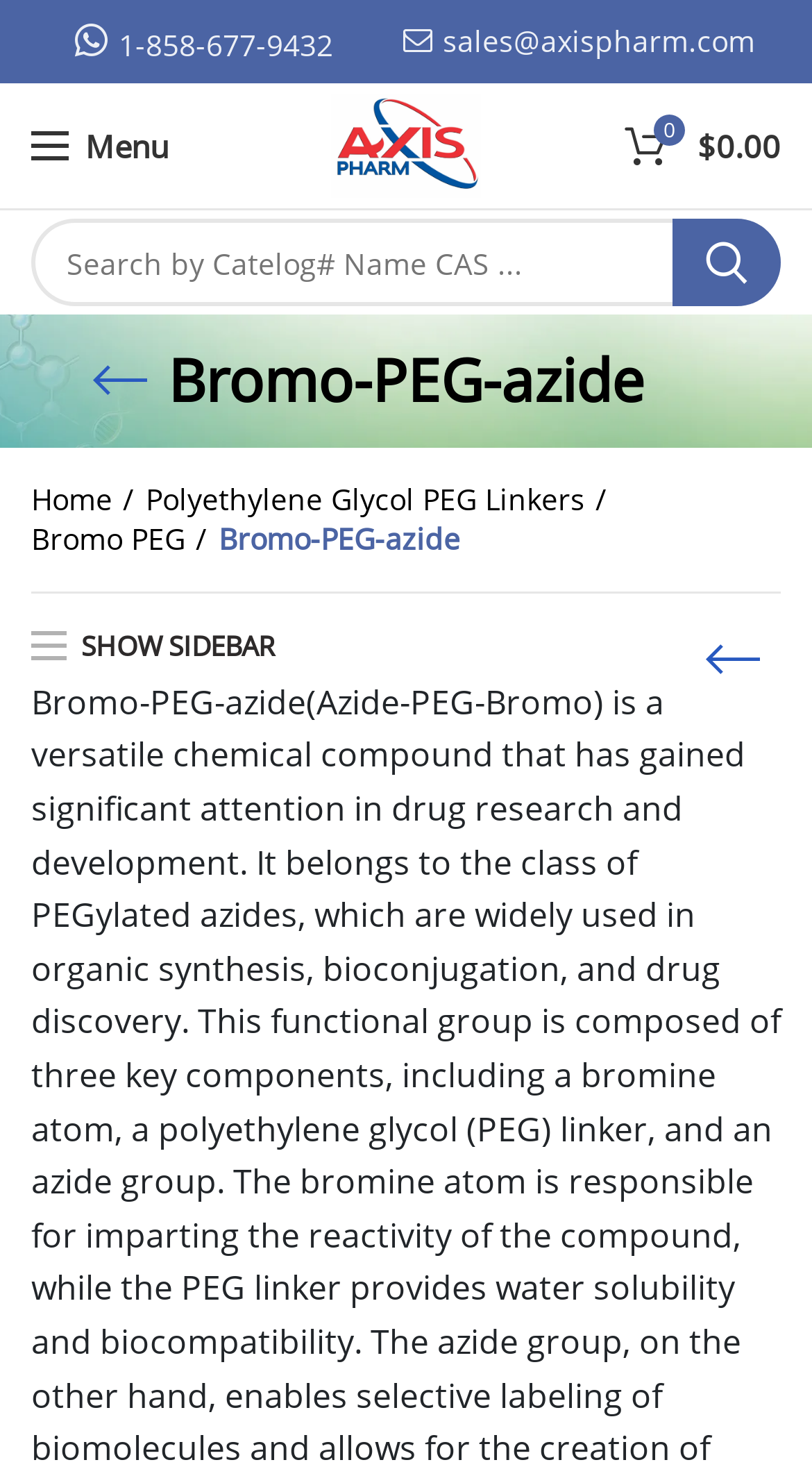Please mark the clickable region by giving the bounding box coordinates needed to complete this instruction: "Call the phone number".

[0.09, 0.017, 0.41, 0.044]